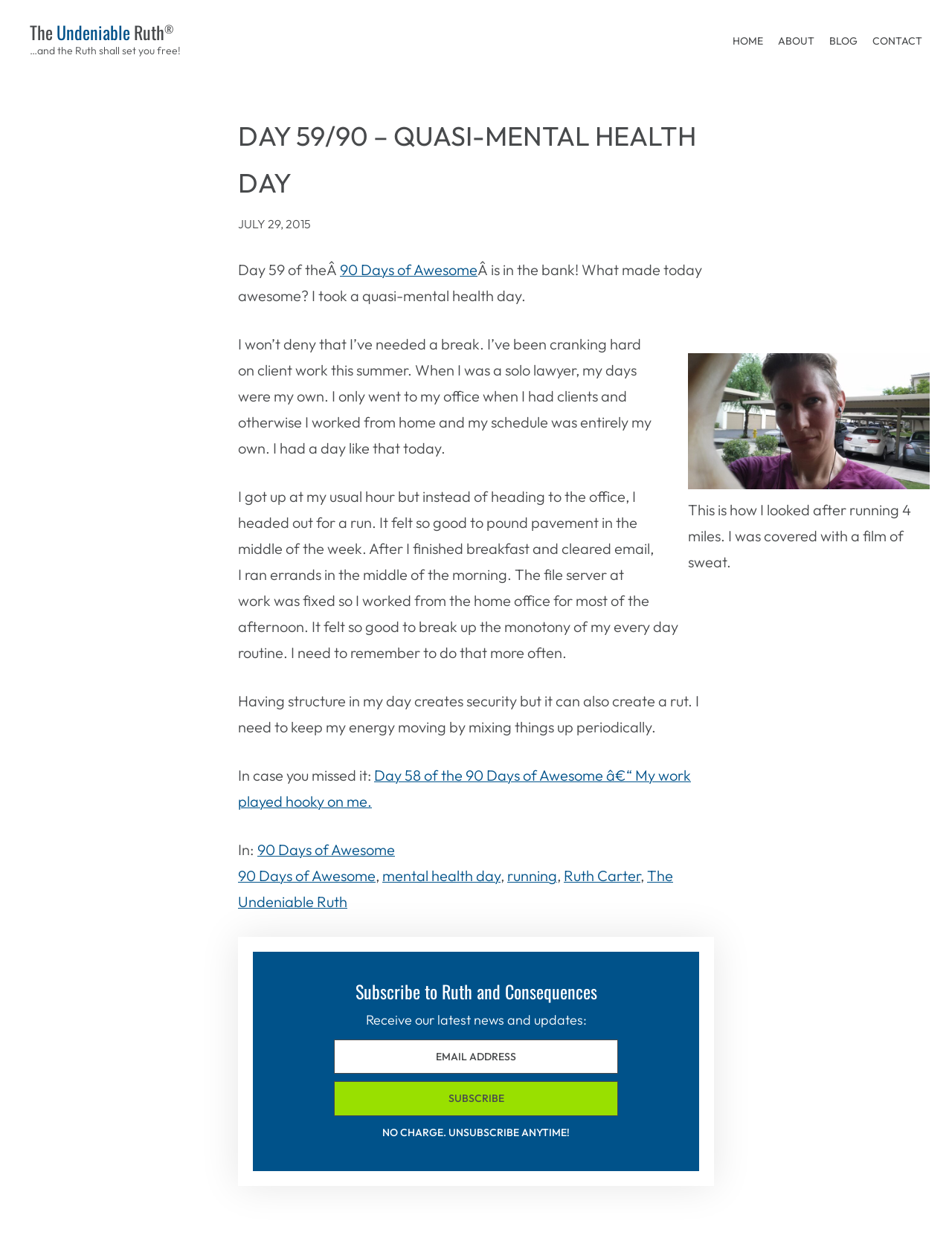Please identify the bounding box coordinates of the element's region that I should click in order to complete the following instruction: "Click on the 'CONTACT' link". The bounding box coordinates consist of four float numbers between 0 and 1, i.e., [left, top, right, bottom].

[0.916, 0.026, 0.969, 0.041]